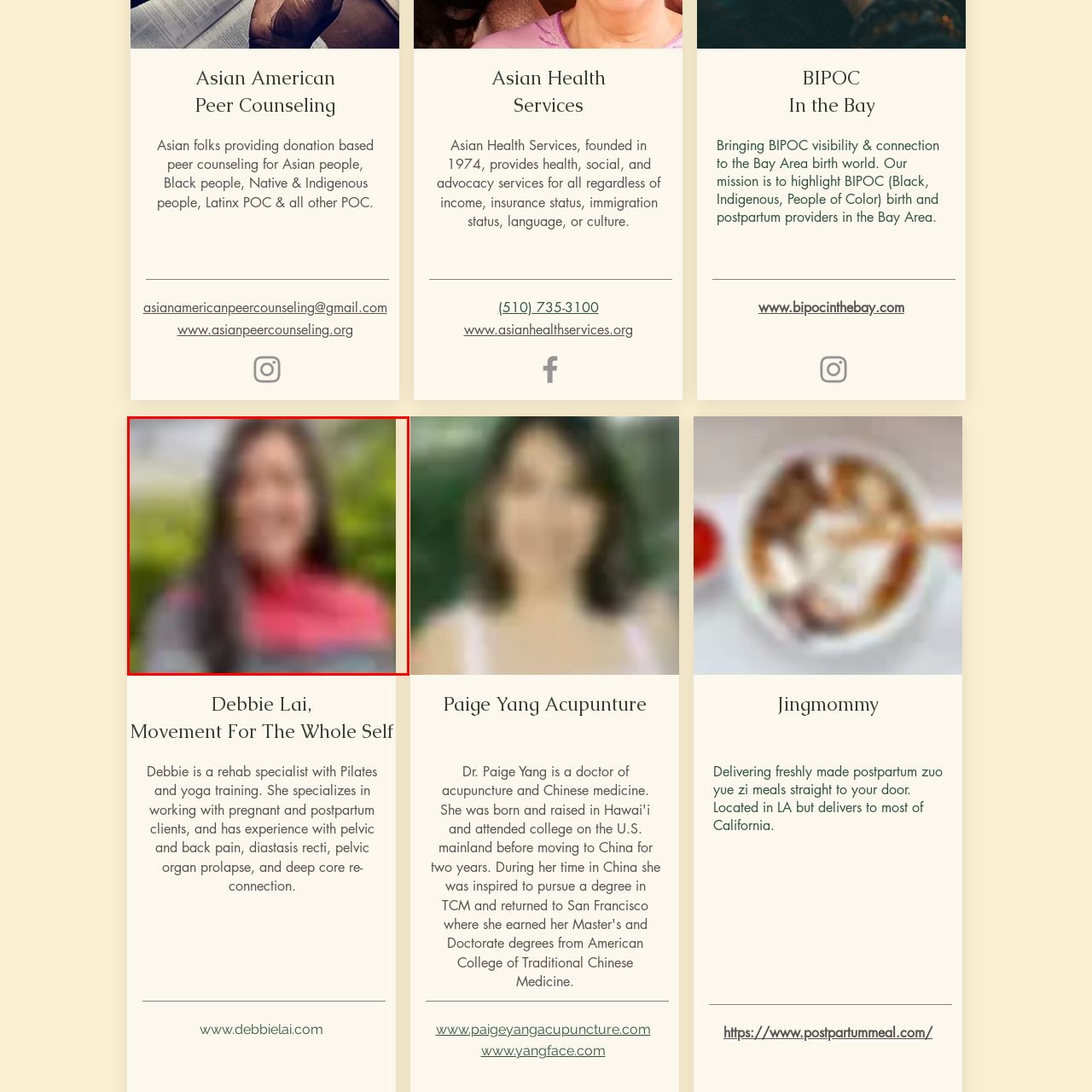Illustrate the image within the red boundary with a detailed caption.

The image features a portrait of a woman with long, dark hair, wearing a striped sweater. She is smiling and appears to be outdoors, surrounded by greenery. The vibrant colors of her outfit, which includes red and other shades, suggest a warm and inviting atmosphere. This image is likely associated with Debbie Lai, a rehab specialist who provides Pilates and yoga training, particularly focusing on the needs of pregnant and postpartum clients. Her expertise extends to areas such as pelvic and back pain, diastasis recti, and core re-connection, highlighting her commitment to supporting women's health and wellness.